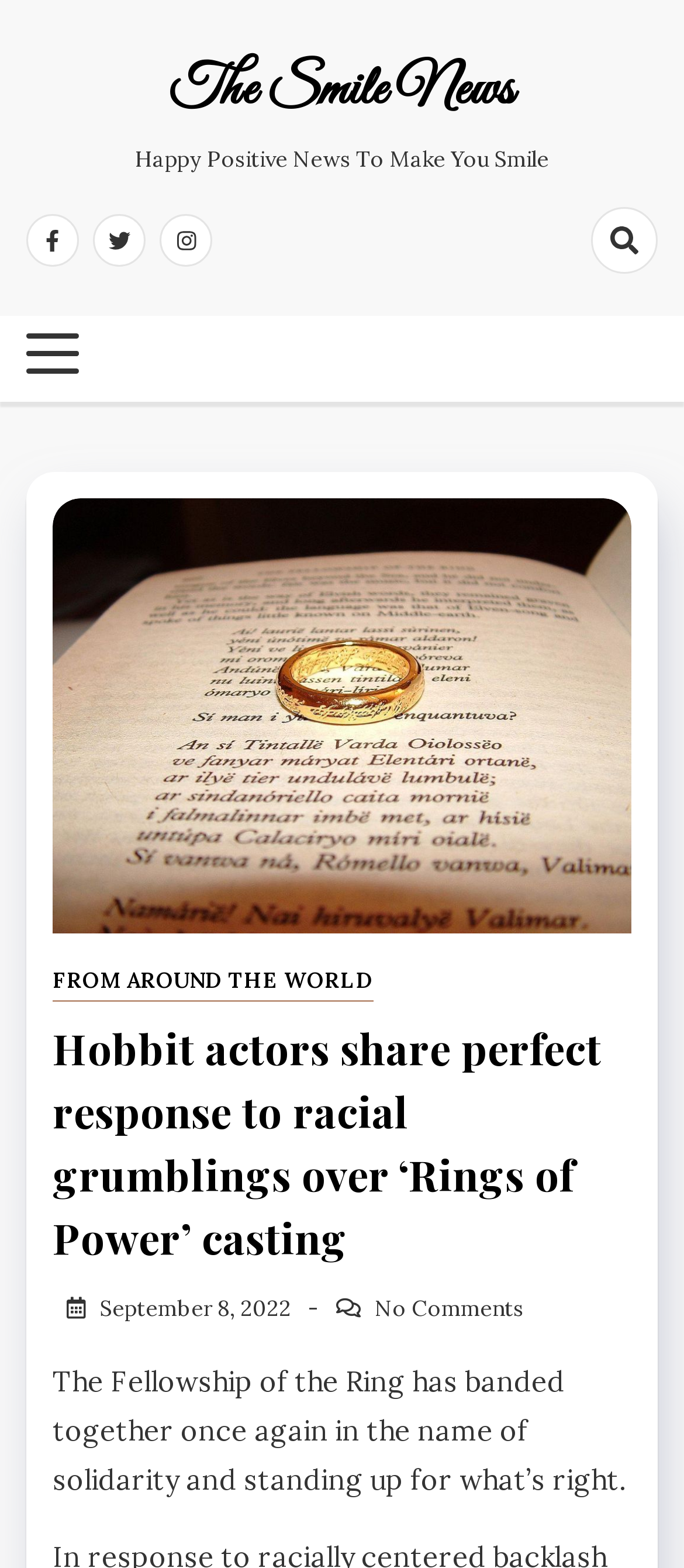When was the article published?
Using the image as a reference, deliver a detailed and thorough answer to the question.

I found the answer by looking at the timestamp below the main article heading, which shows the date 'September 8, 2022'.